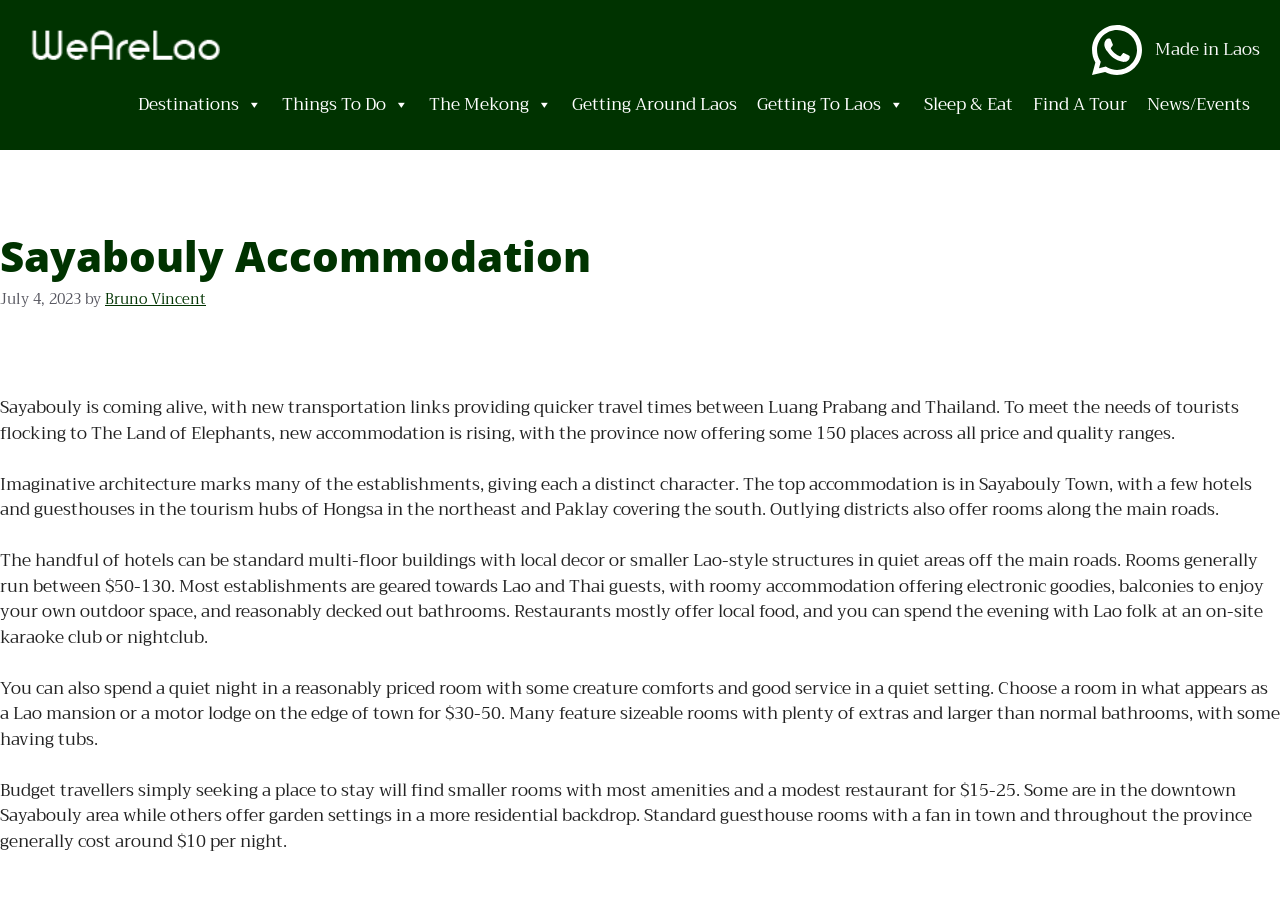What is the theme of the top accommodation in Sayabouly Town?
Based on the visual, give a brief answer using one word or a short phrase.

Local decor